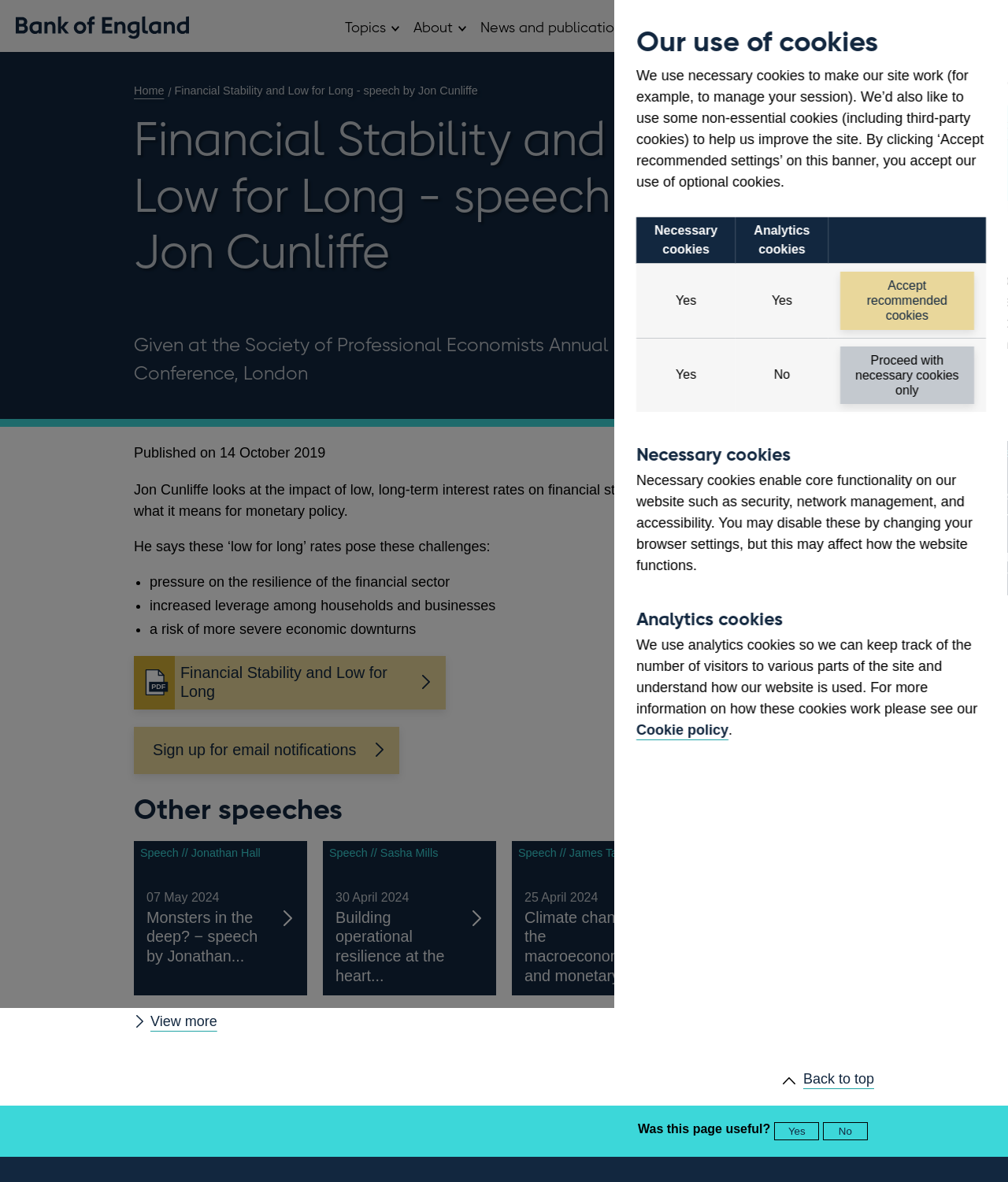Generate the main heading text from the webpage.

Financial Stability and Low for Long - speech by Jon Cunliffe